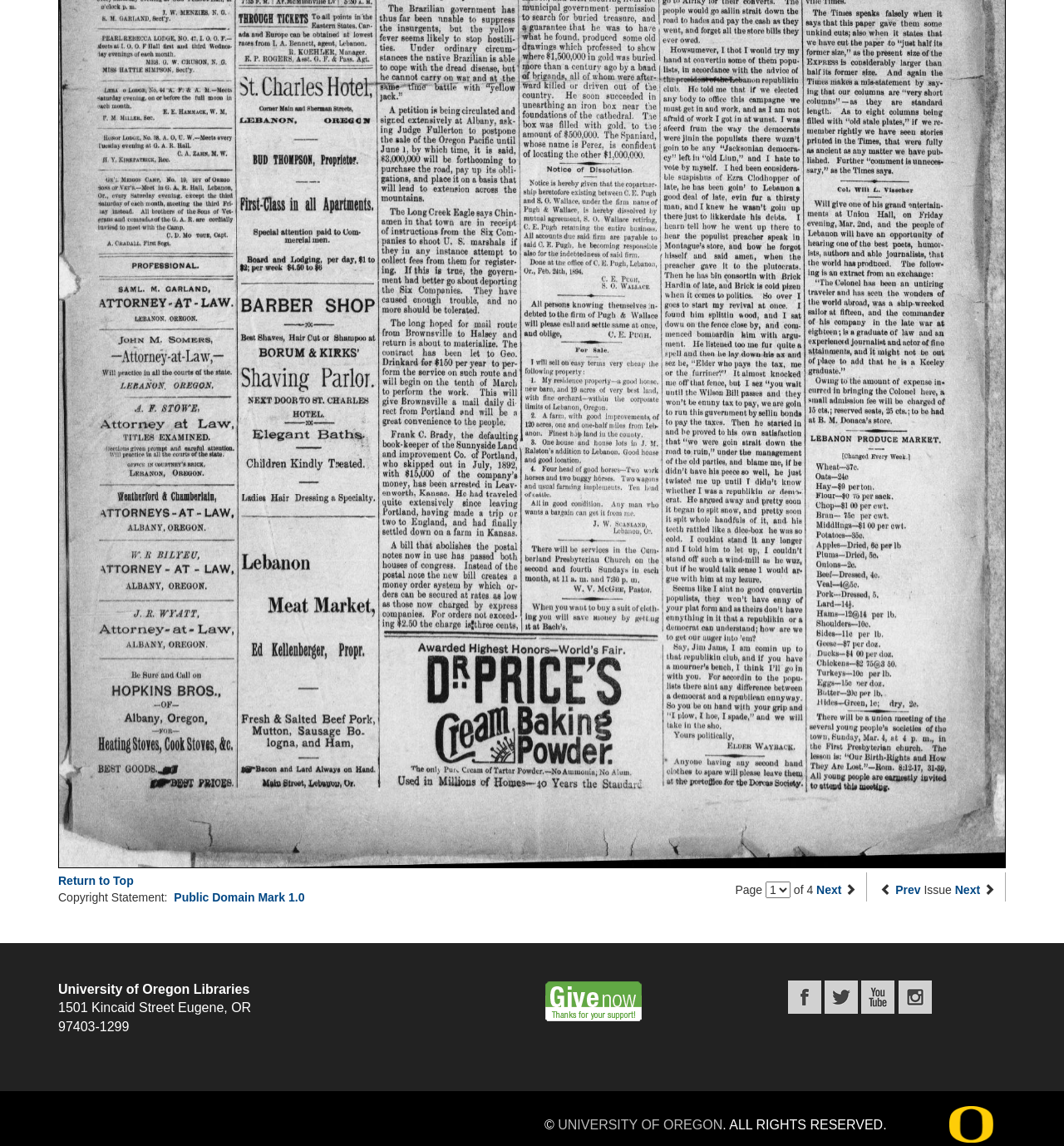Locate the bounding box coordinates of the segment that needs to be clicked to meet this instruction: "Visit the 'Facebook' page".

[0.74, 0.863, 0.775, 0.875]